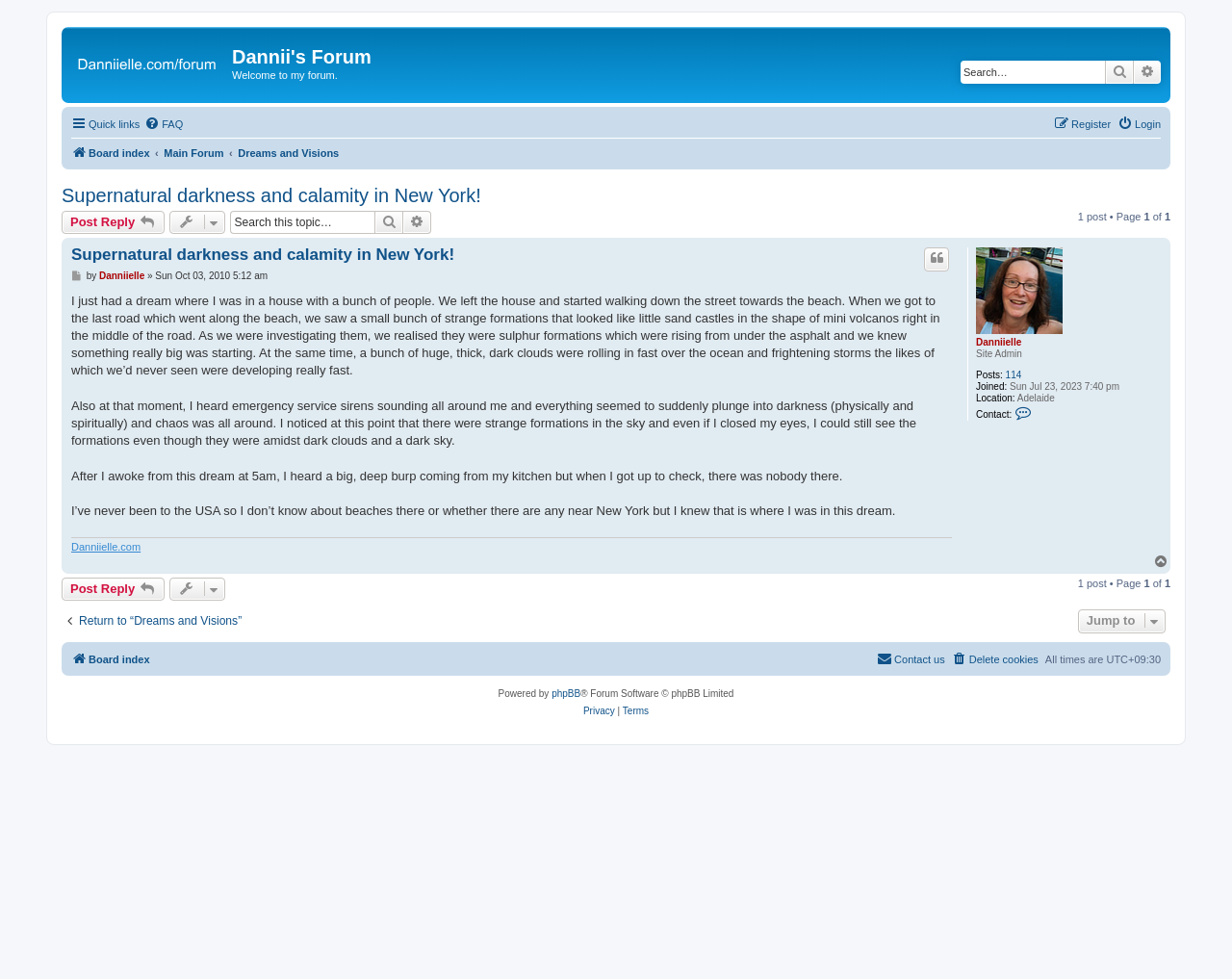Locate the bounding box coordinates of the clickable element to fulfill the following instruction: "Go to board index". Provide the coordinates as four float numbers between 0 and 1 in the format [left, top, right, bottom].

[0.058, 0.145, 0.122, 0.168]